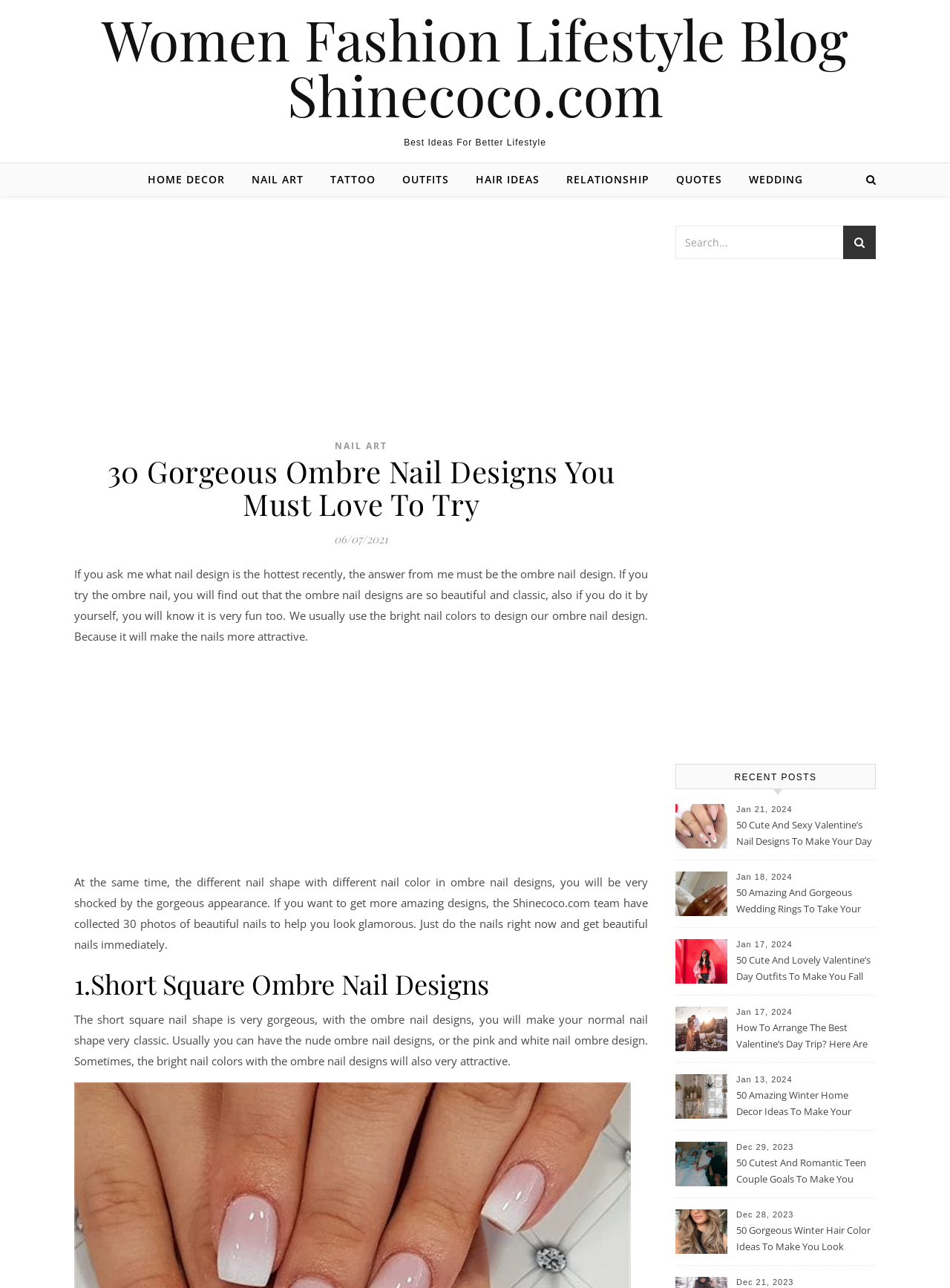Determine the bounding box coordinates of the region to click in order to accomplish the following instruction: "View the '30 Gorgeous Ombre Nail Designs You Must Love To Try' article". Provide the coordinates as four float numbers between 0 and 1, specifically [left, top, right, bottom].

[0.078, 0.353, 0.682, 0.404]